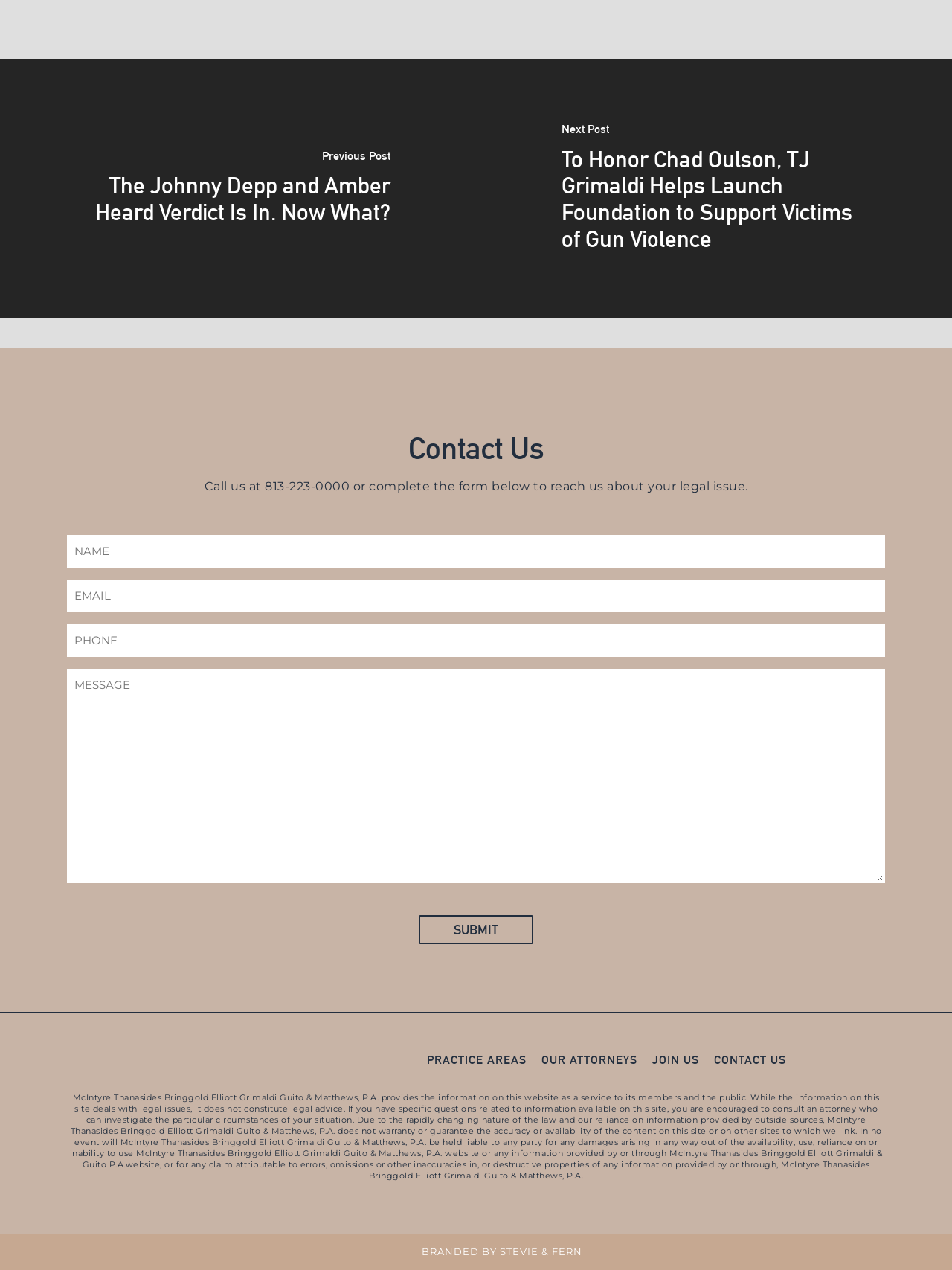Extract the bounding box coordinates for the UI element described by the text: "parent_node: Next Post". The coordinates should be in the form of [left, top, right, bottom] with values between 0 and 1.

[0.5, 0.046, 1.0, 0.251]